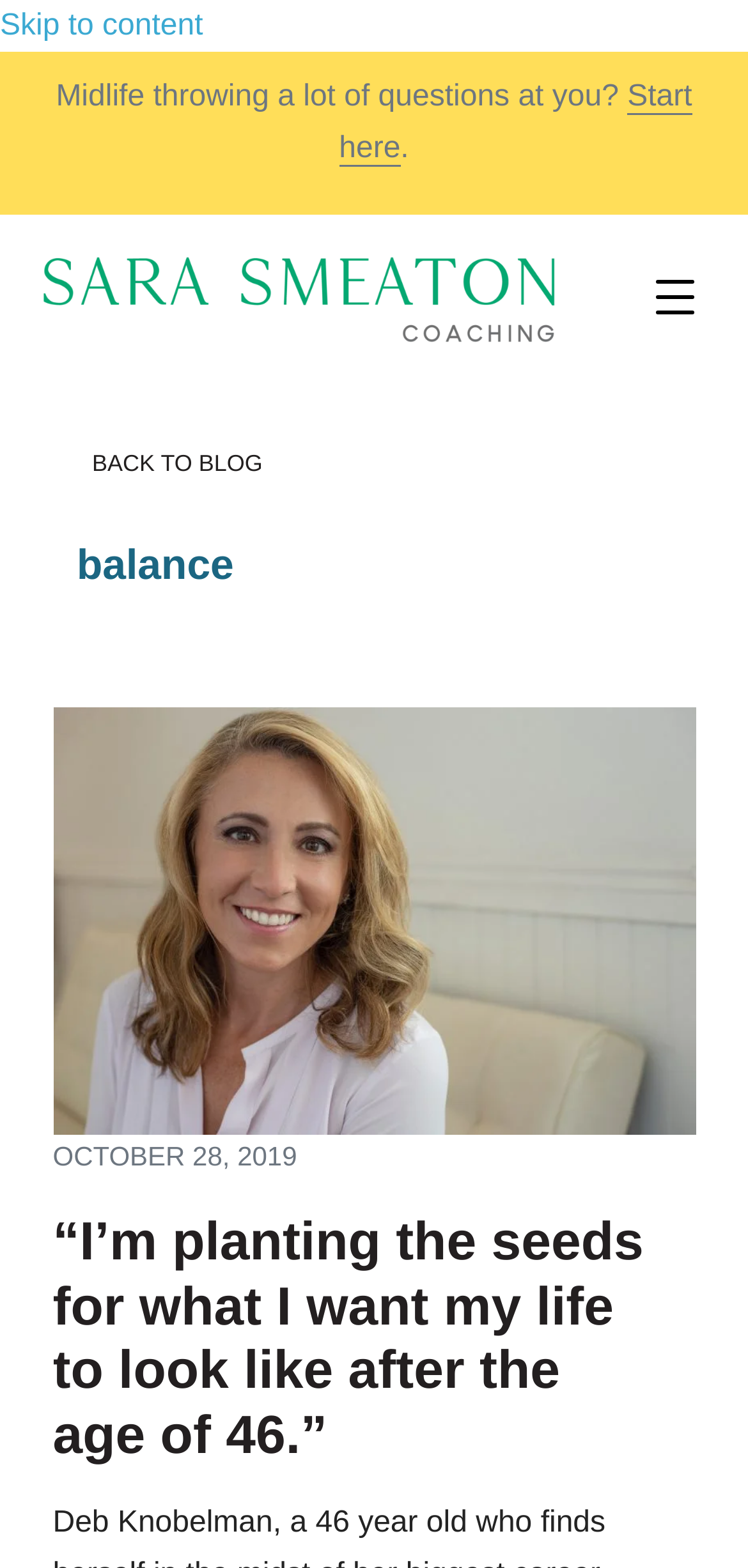What is the date of the blog post?
From the details in the image, provide a complete and detailed answer to the question.

I found a StaticText element with the text 'OCTOBER 28, 2019' which suggests that the blog post was published on this date.